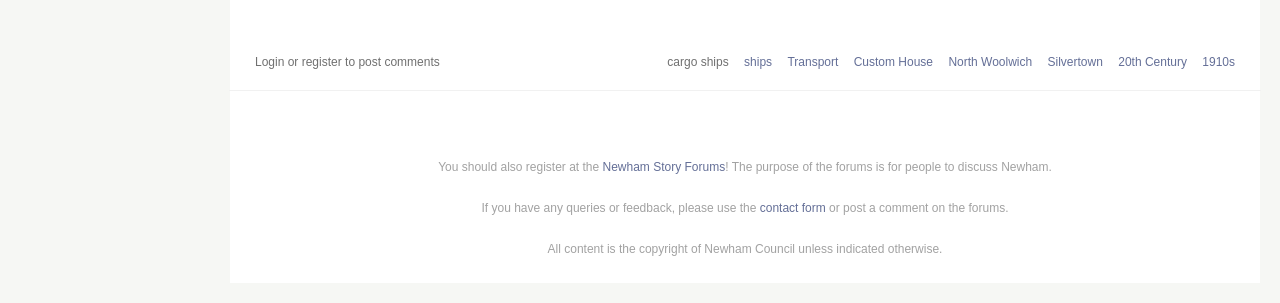Pinpoint the bounding box coordinates of the element that must be clicked to accomplish the following instruction: "Click on 'contact form'". The coordinates should be in the format of four float numbers between 0 and 1, i.e., [left, top, right, bottom].

[0.594, 0.662, 0.645, 0.709]